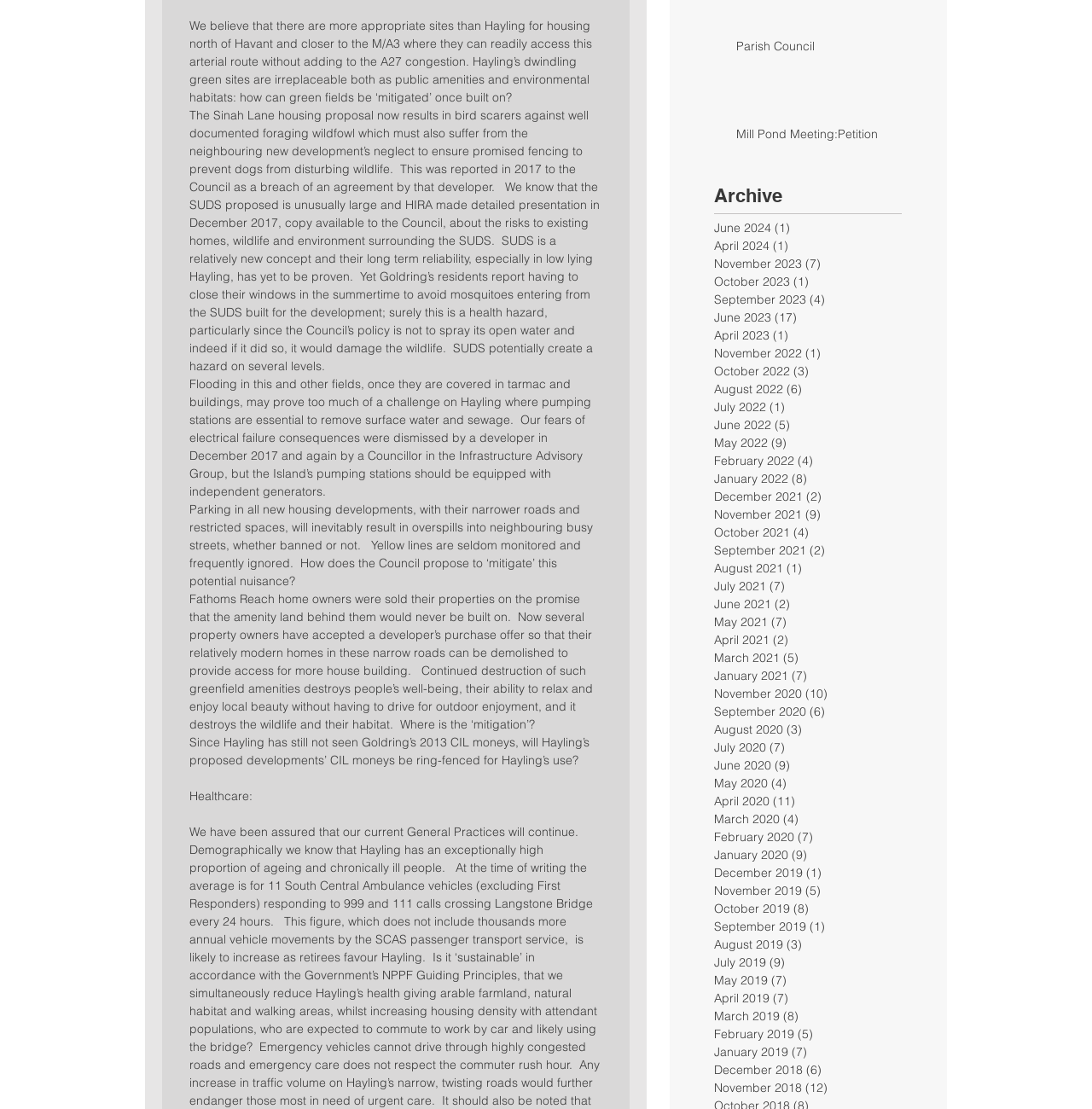What is the issue with the SUDS proposed? Using the information from the screenshot, answer with a single word or phrase.

Unproven reliability